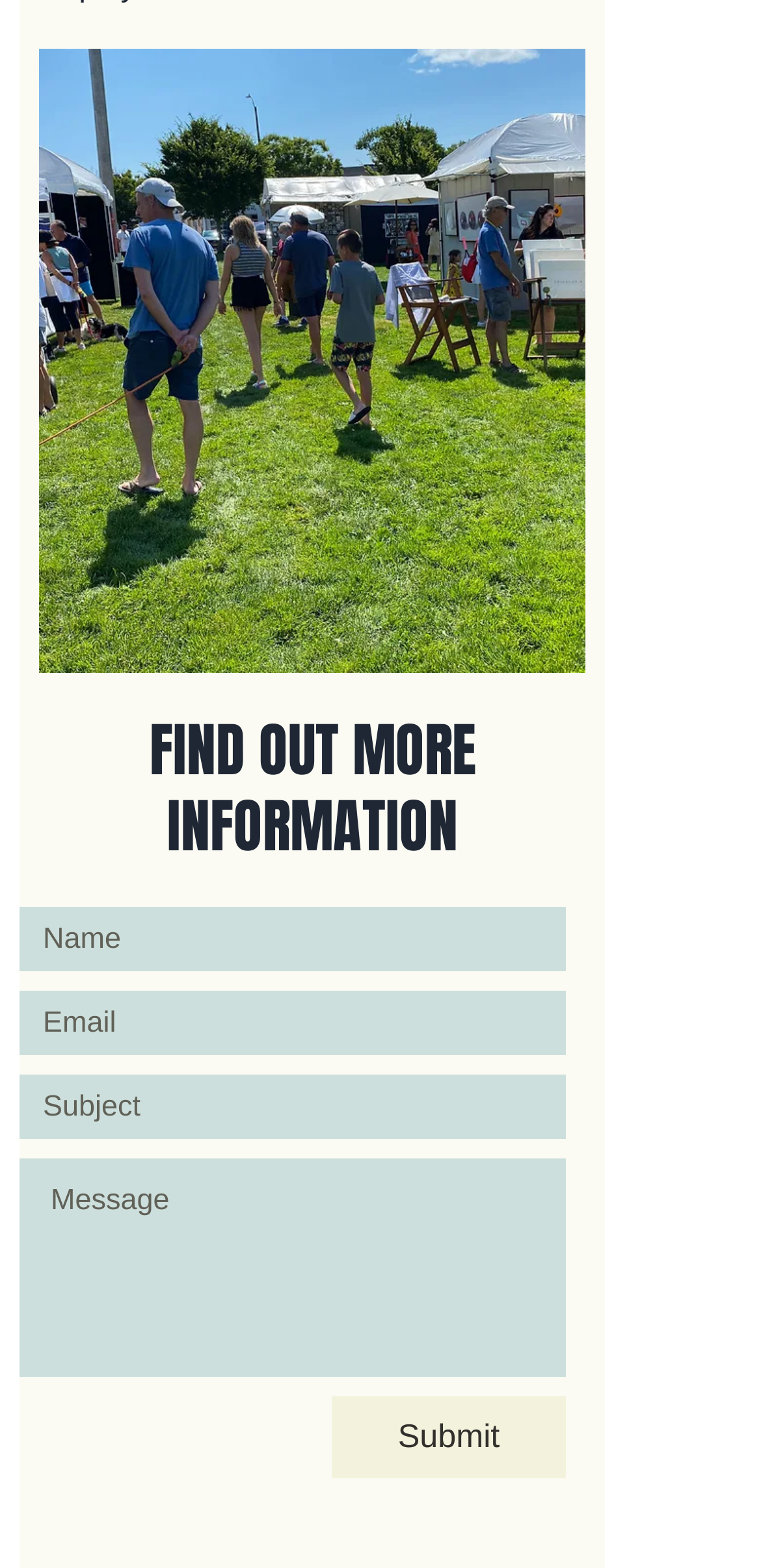Examine the image and give a thorough answer to the following question:
What is the purpose of the form?

Based on the webpage, there is a form with fields for name, email, subject, and a text box. The form also has a submit button. This suggests that the purpose of the form is to submit information to the website or its administrators.